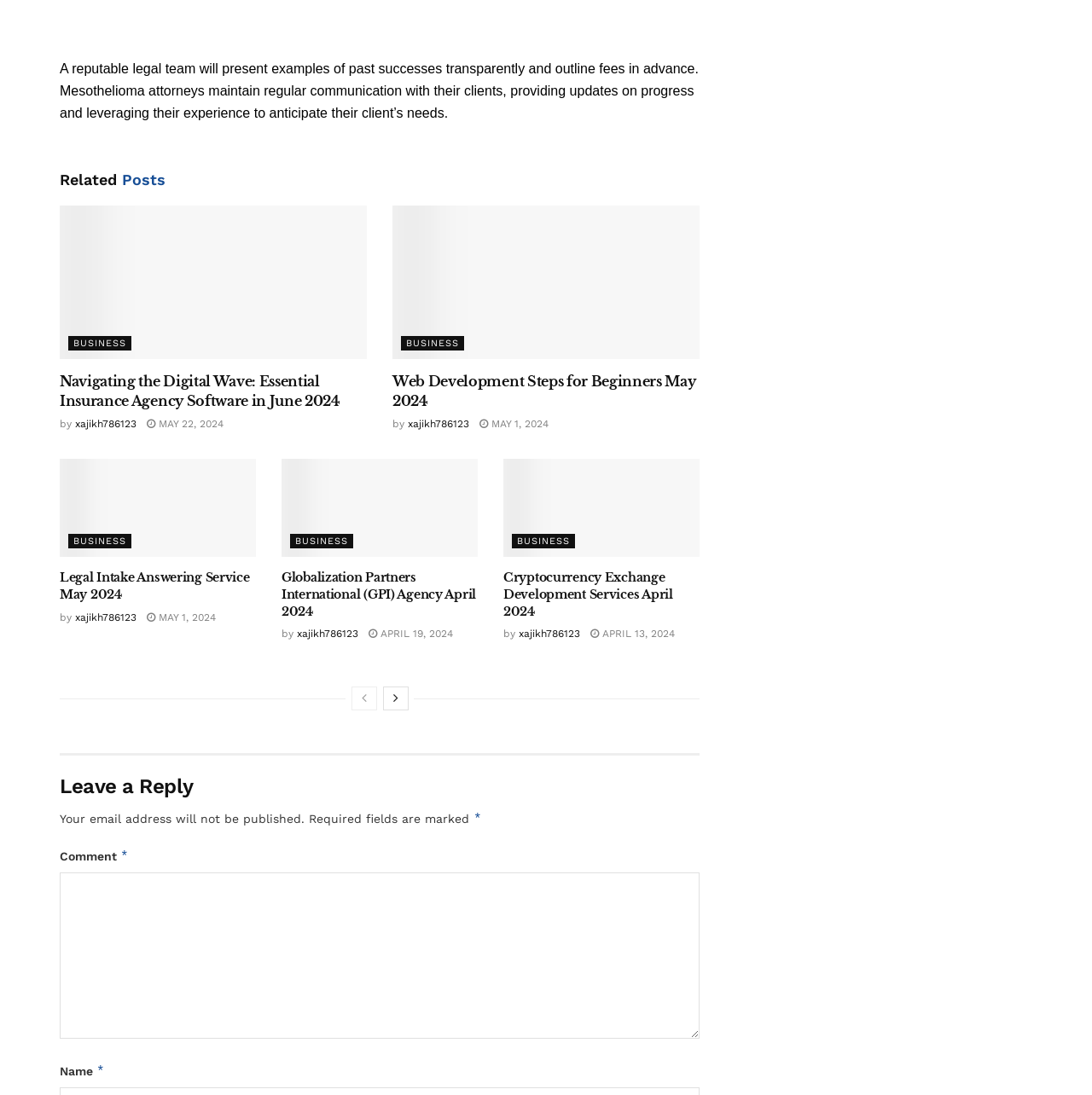Indicate the bounding box coordinates of the element that must be clicked to execute the instruction: "Leave a reply". The coordinates should be given as four float numbers between 0 and 1, i.e., [left, top, right, bottom].

[0.055, 0.705, 0.641, 0.731]